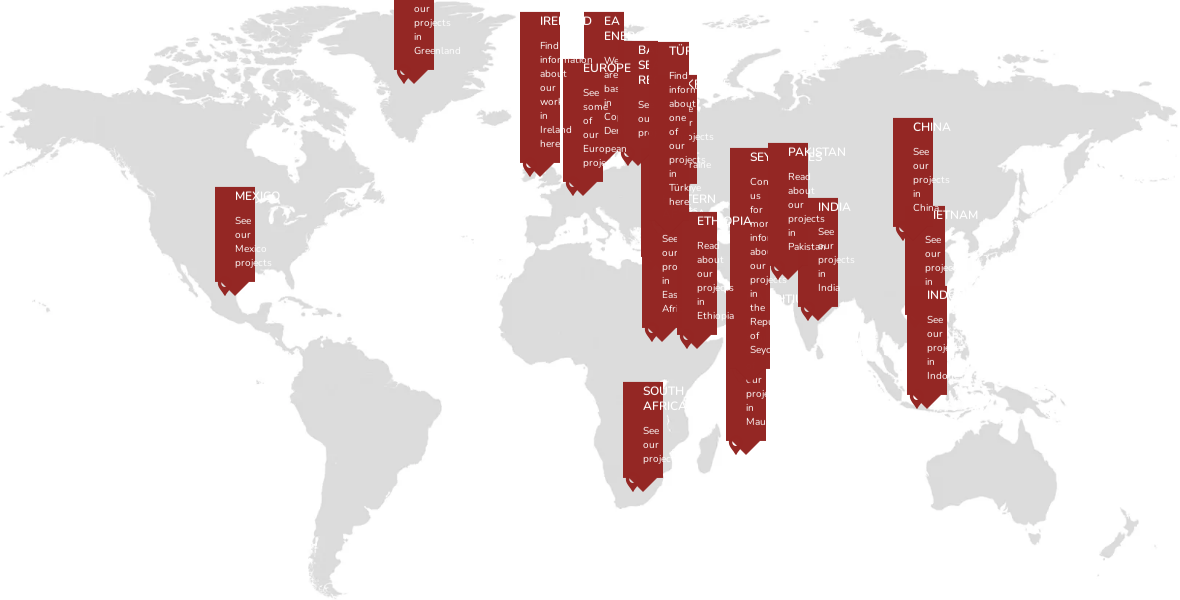Provide a comprehensive description of the image.

The image depicts a world map highlighting various international projects associated with the organization. Prominent markers are placed over specific countries, including Mexico, China, India, and several nations in Europe and Africa, indicating the locations of ongoing and past projects. Each marker features text inviting viewers to explore more about the respective projects, such as "See our projects in Mexico" and "Read about our projects in Ethiopia." This visual representation underscores the organization's global presence and diverse portfolio of work across different regions, aiming to engage visitors in learning more about their initiatives worldwide.